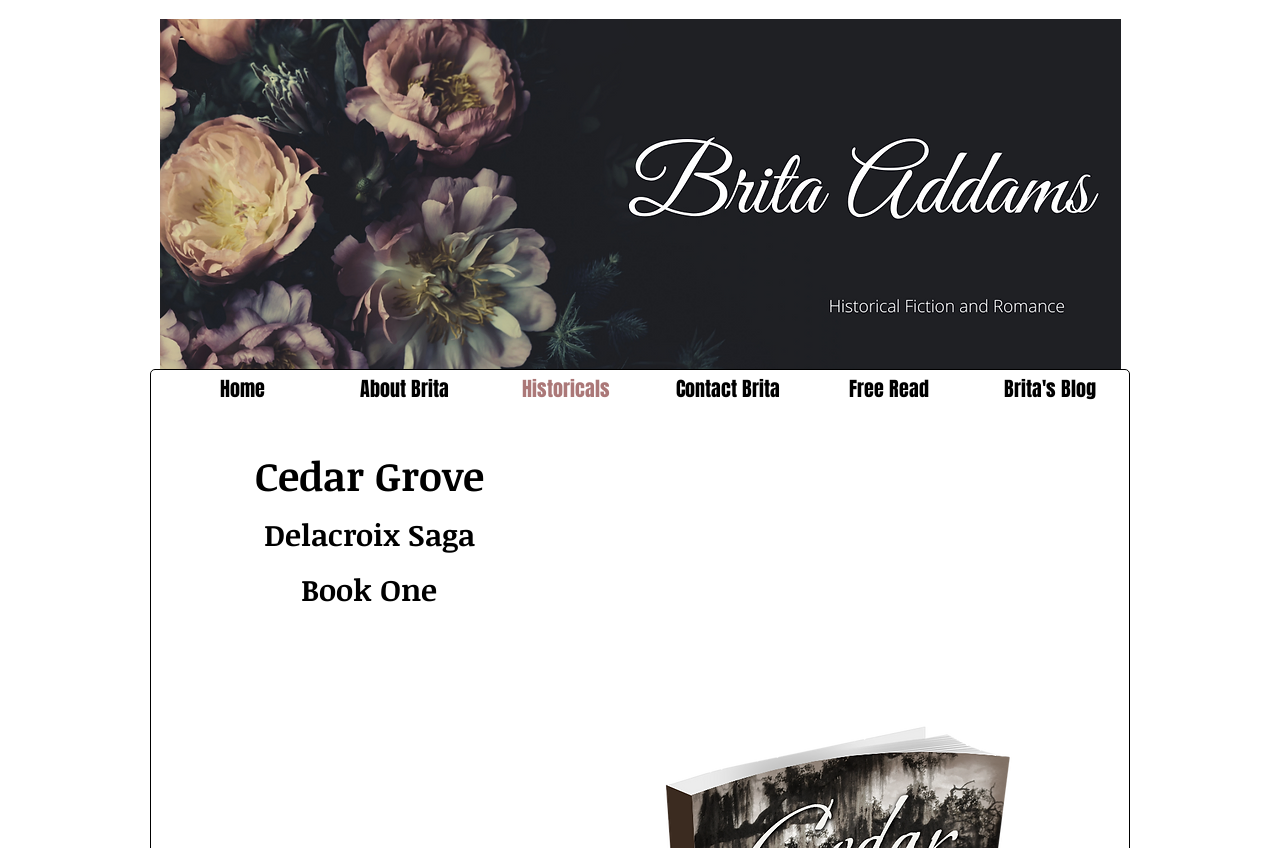Respond with a single word or short phrase to the following question: 
What is the name of the saga?

Delacroix Saga